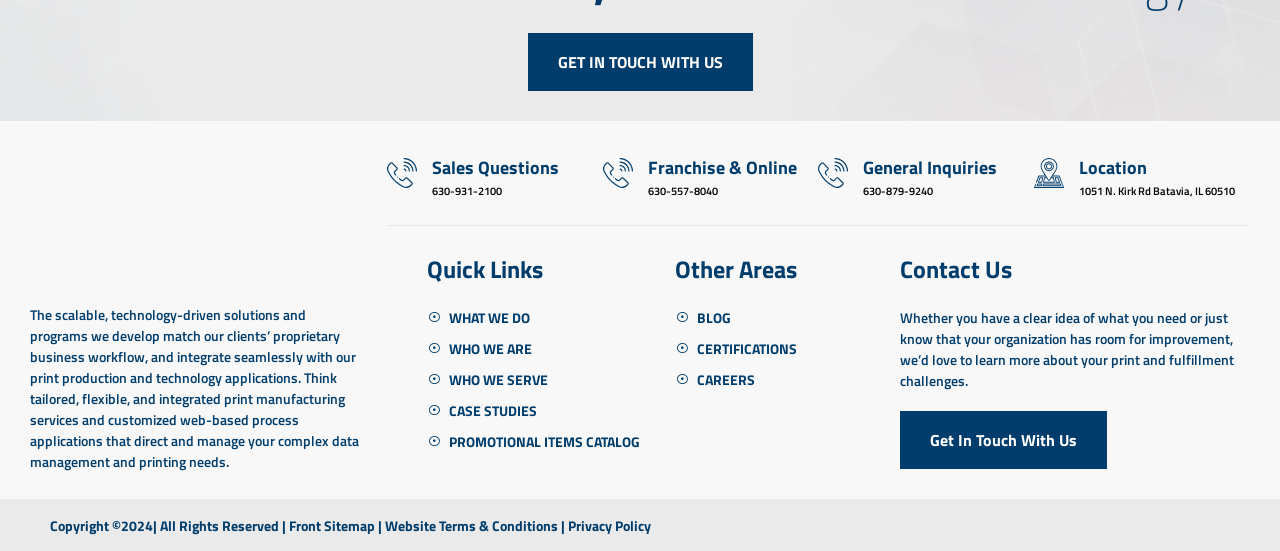Based on the element description, predict the bounding box coordinates (top-left x, top-left y, bottom-right x, bottom-right y) for the UI element in the screenshot: Website Terms & Conditions

[0.301, 0.934, 0.436, 0.972]